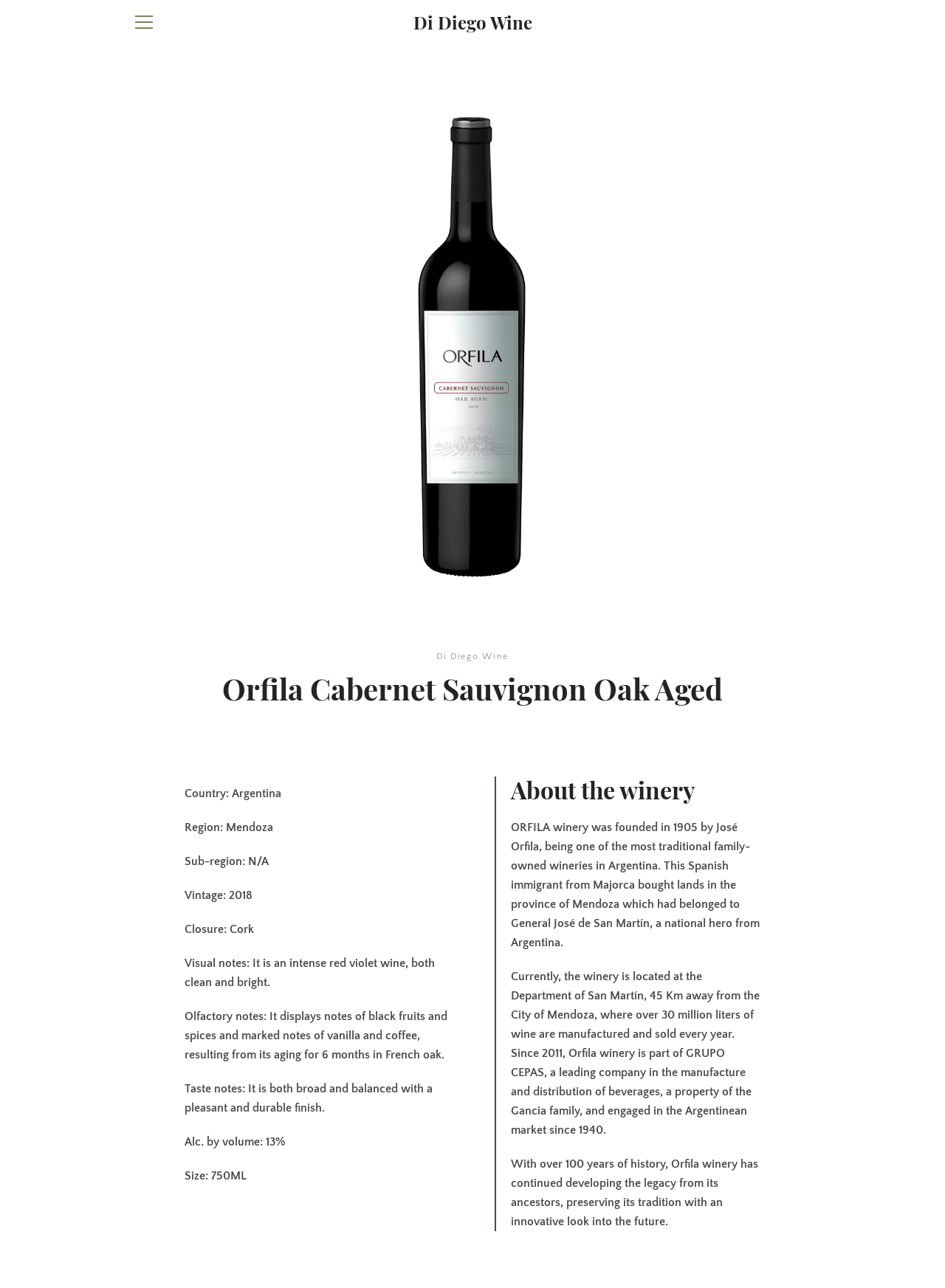Who is the founder of the winery?
Please provide an in-depth and detailed response to the question.

The founder of the winery can be found in the blockquote section of the webpage, where it is mentioned that 'ORFILA winery was founded in 1905 by José Orfila'.